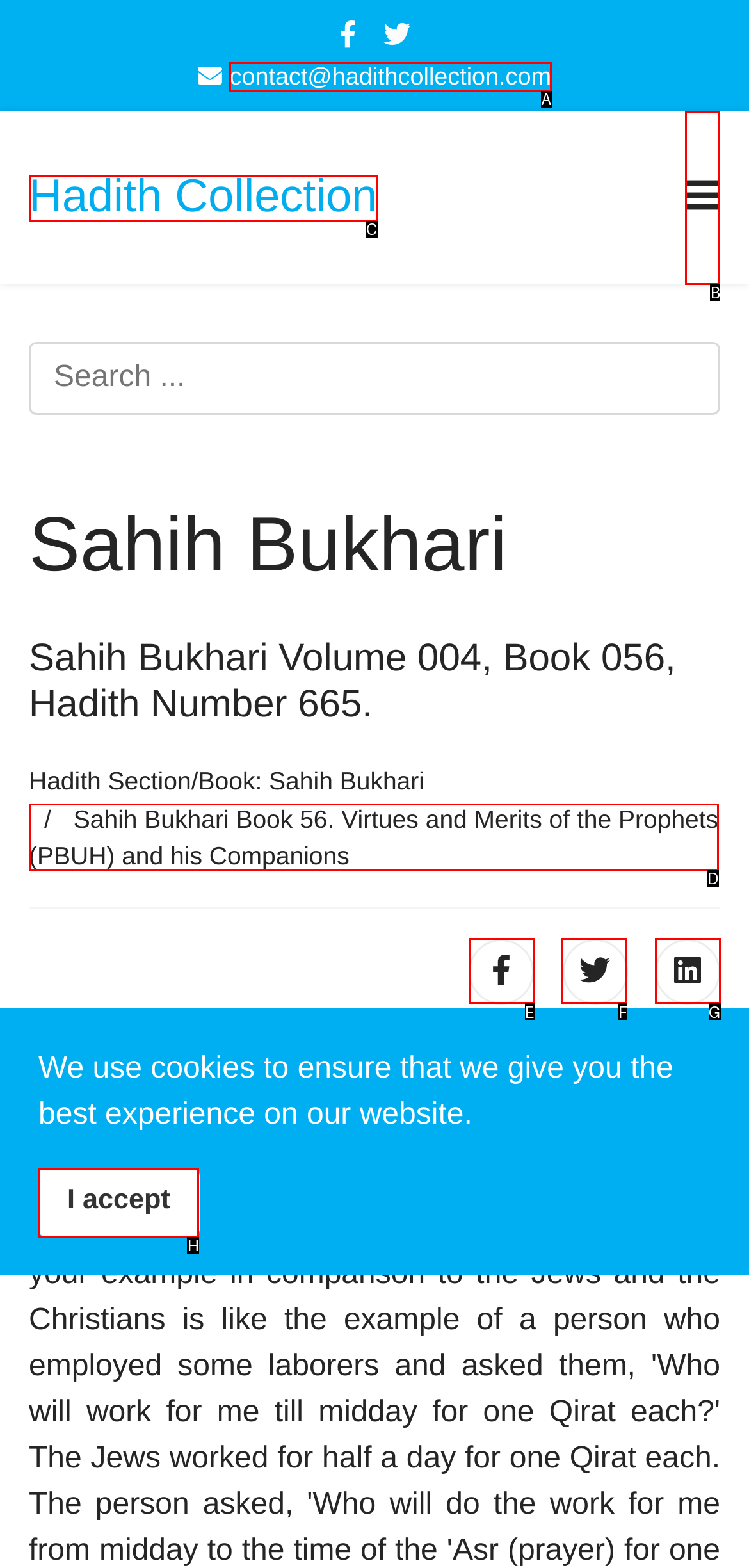Identify which HTML element should be clicked to fulfill this instruction: Contact Hadith Collection Reply with the correct option's letter.

A